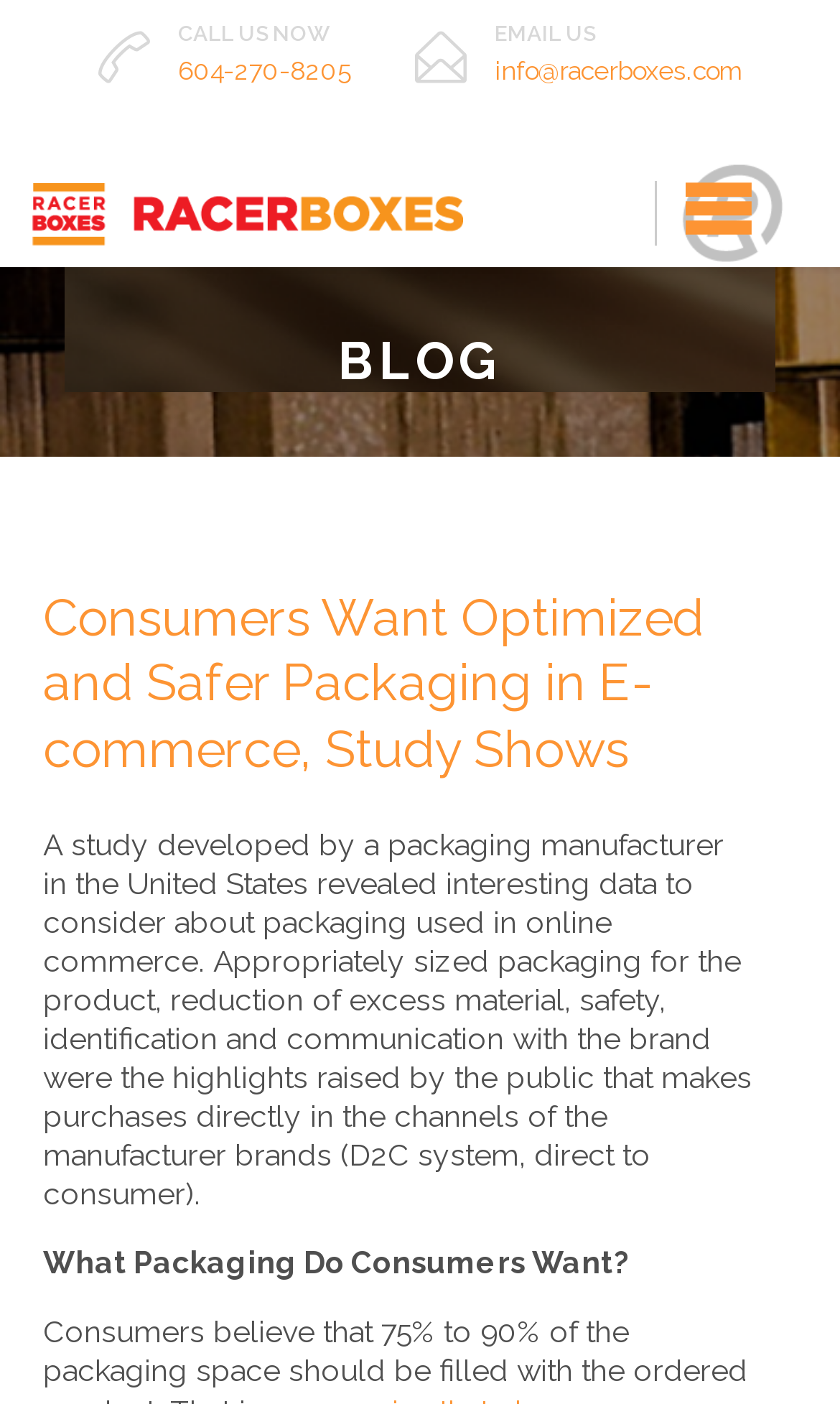What is the phone number to call for inquiries?
Please provide a comprehensive answer to the question based on the webpage screenshot.

The phone number can be found in the top-right corner of the webpage, where it says 'CALL US NOW' and provides the phone number '604-270-8205'.